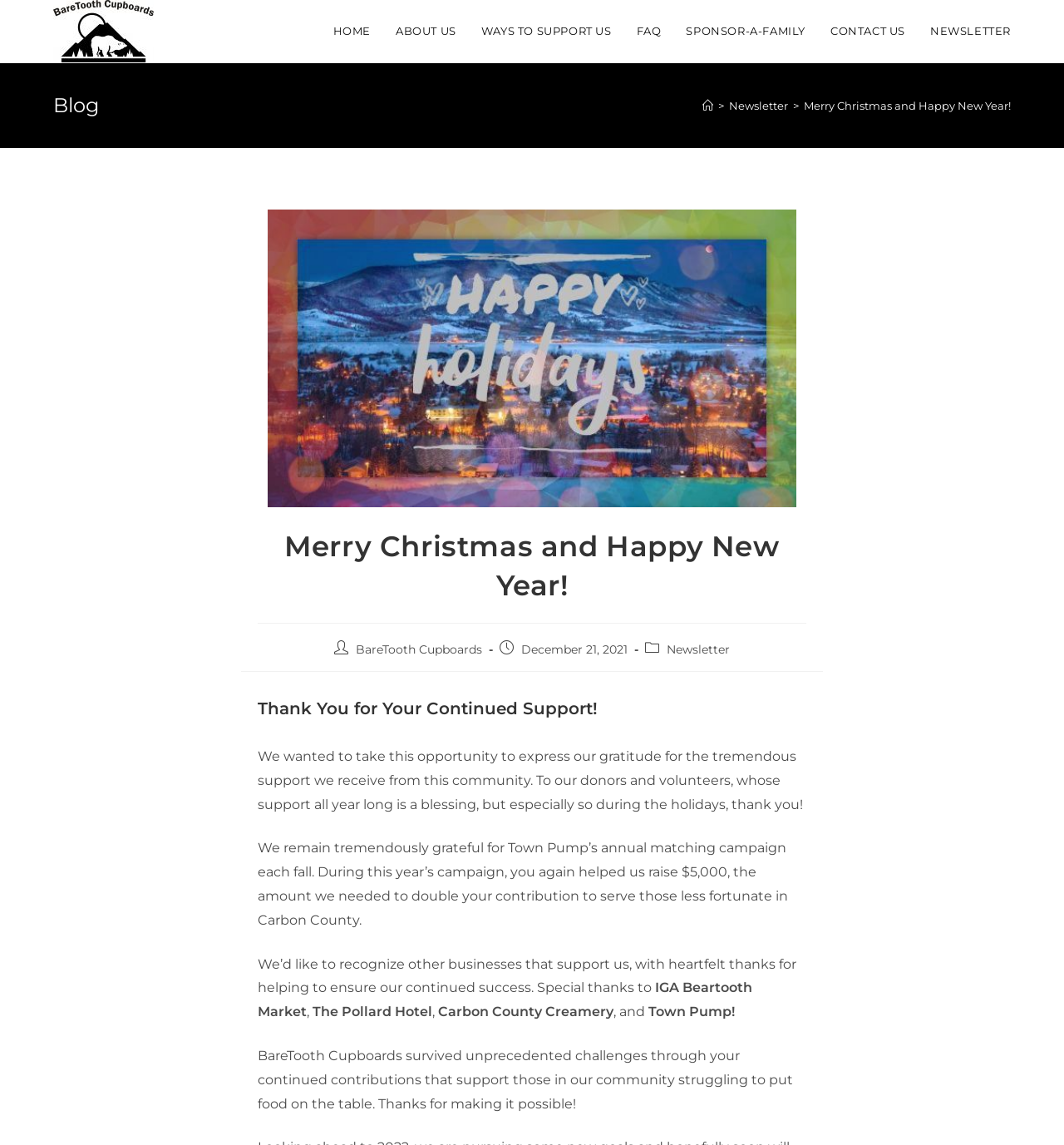Identify the bounding box coordinates of the area that should be clicked in order to complete the given instruction: "Click the BareTooth Cupboards image". The bounding box coordinates should be four float numbers between 0 and 1, i.e., [left, top, right, bottom].

[0.05, 0.0, 0.145, 0.054]